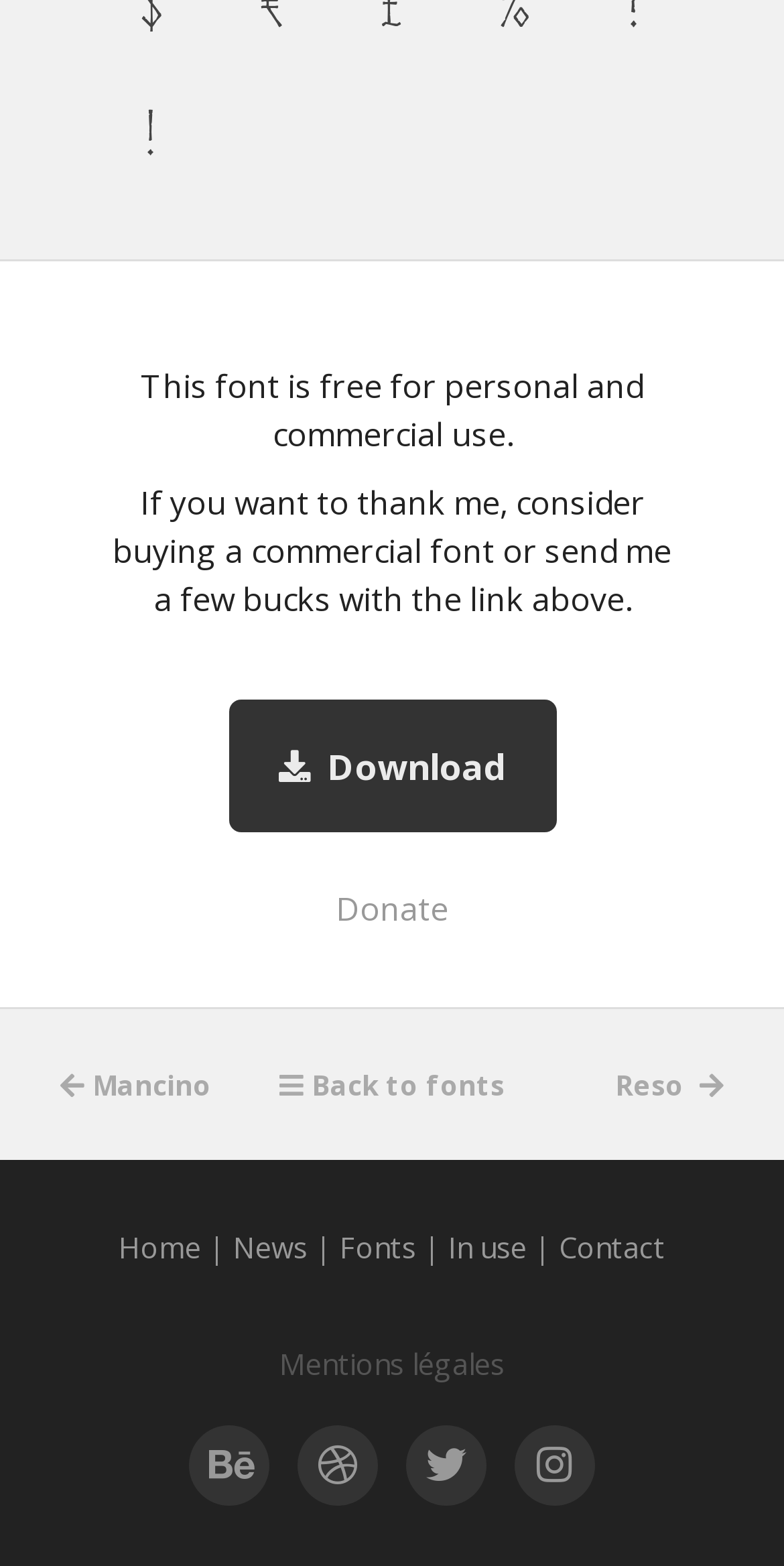What is the 'Mancino' link for?
Please analyze the image and answer the question with as much detail as possible.

The 'Mancino' link has an icon '' and is located next to the text 'This font is free for personal and commercial use.'. This suggests that the link is intended for users to access the Mancino font.